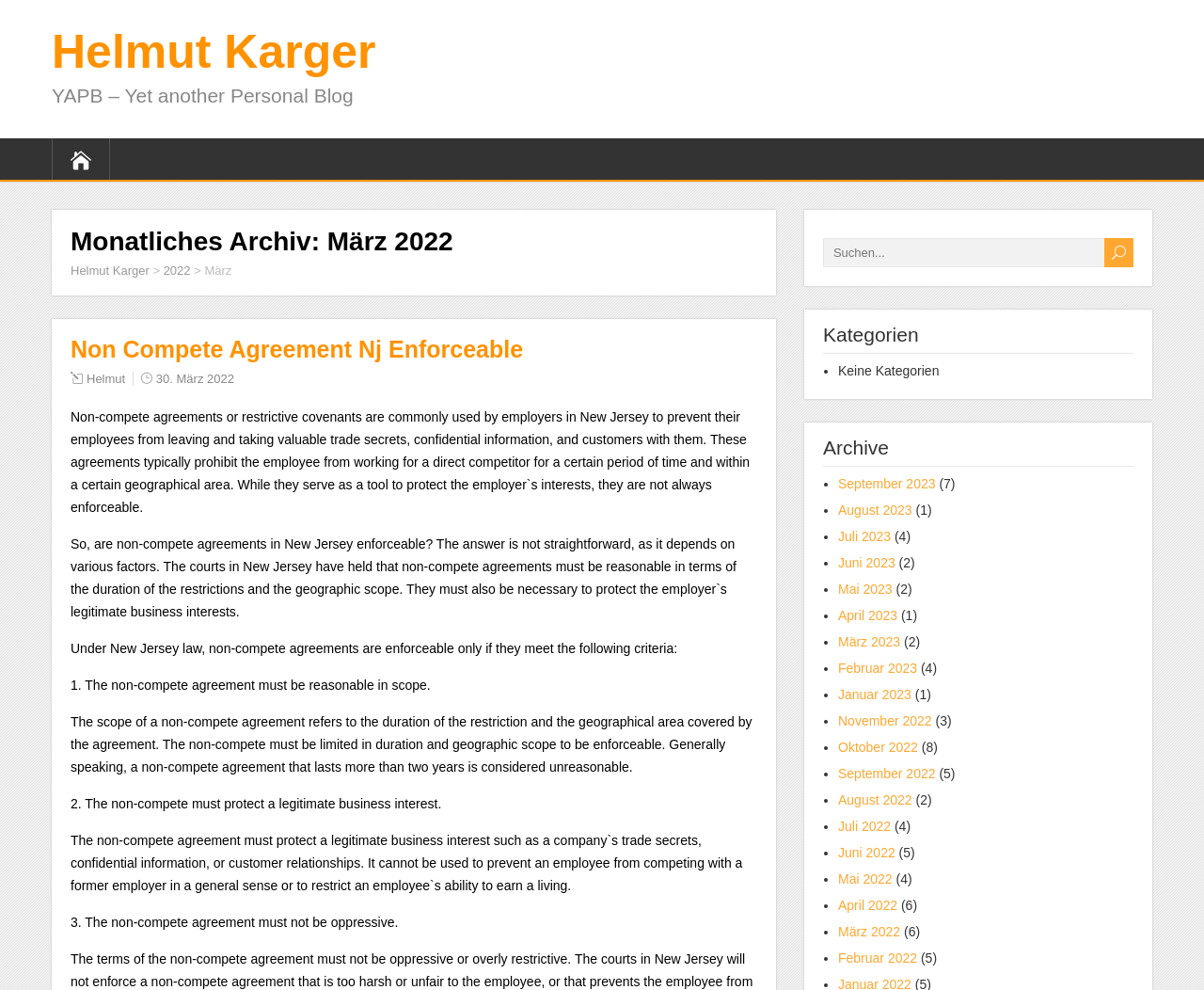Could you provide the bounding box coordinates for the portion of the screen to click to complete this instruction: "view the archive for March 2022"?

[0.059, 0.266, 0.124, 0.28]